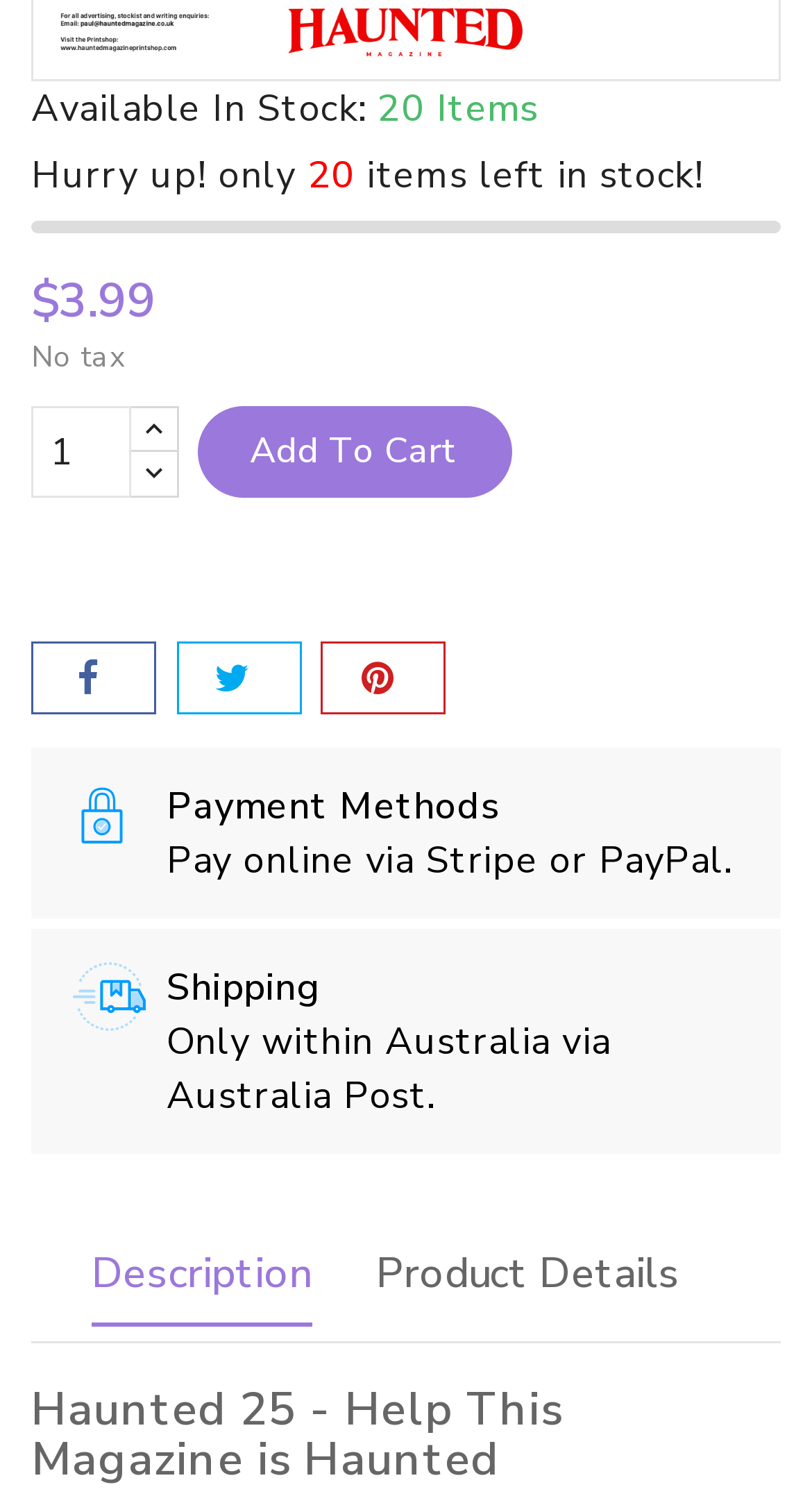Locate the bounding box coordinates of the element that should be clicked to execute the following instruction: "Go to the 'Product Details' tab".

[0.463, 0.83, 0.836, 0.882]